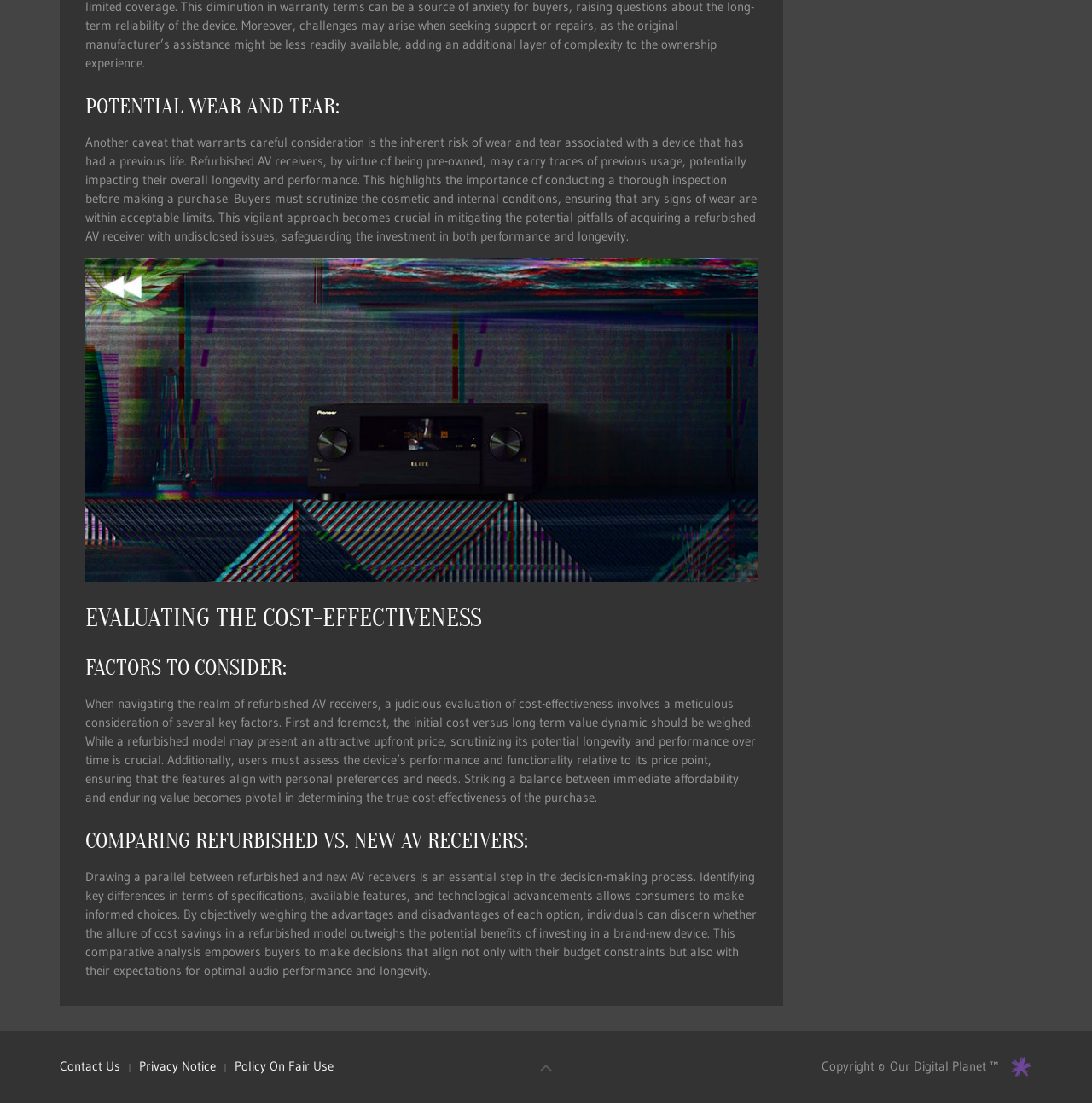Based on the element description "parent_node: Contact Us", predict the bounding box coordinates of the UI element.

[0.49, 0.959, 0.51, 0.977]